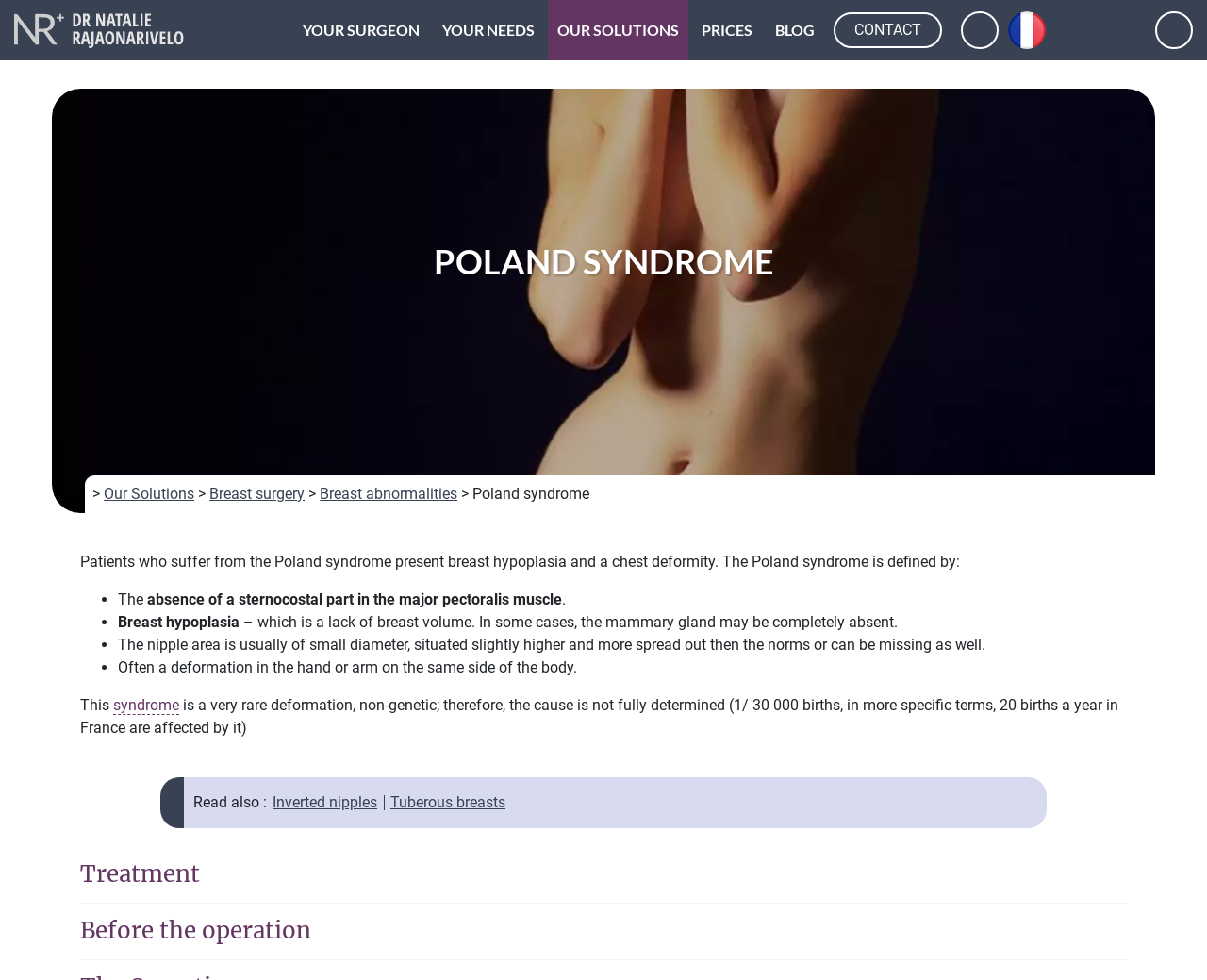Please determine the bounding box coordinates of the section I need to click to accomplish this instruction: "Click the 'Breast surgery' link".

[0.174, 0.495, 0.252, 0.513]